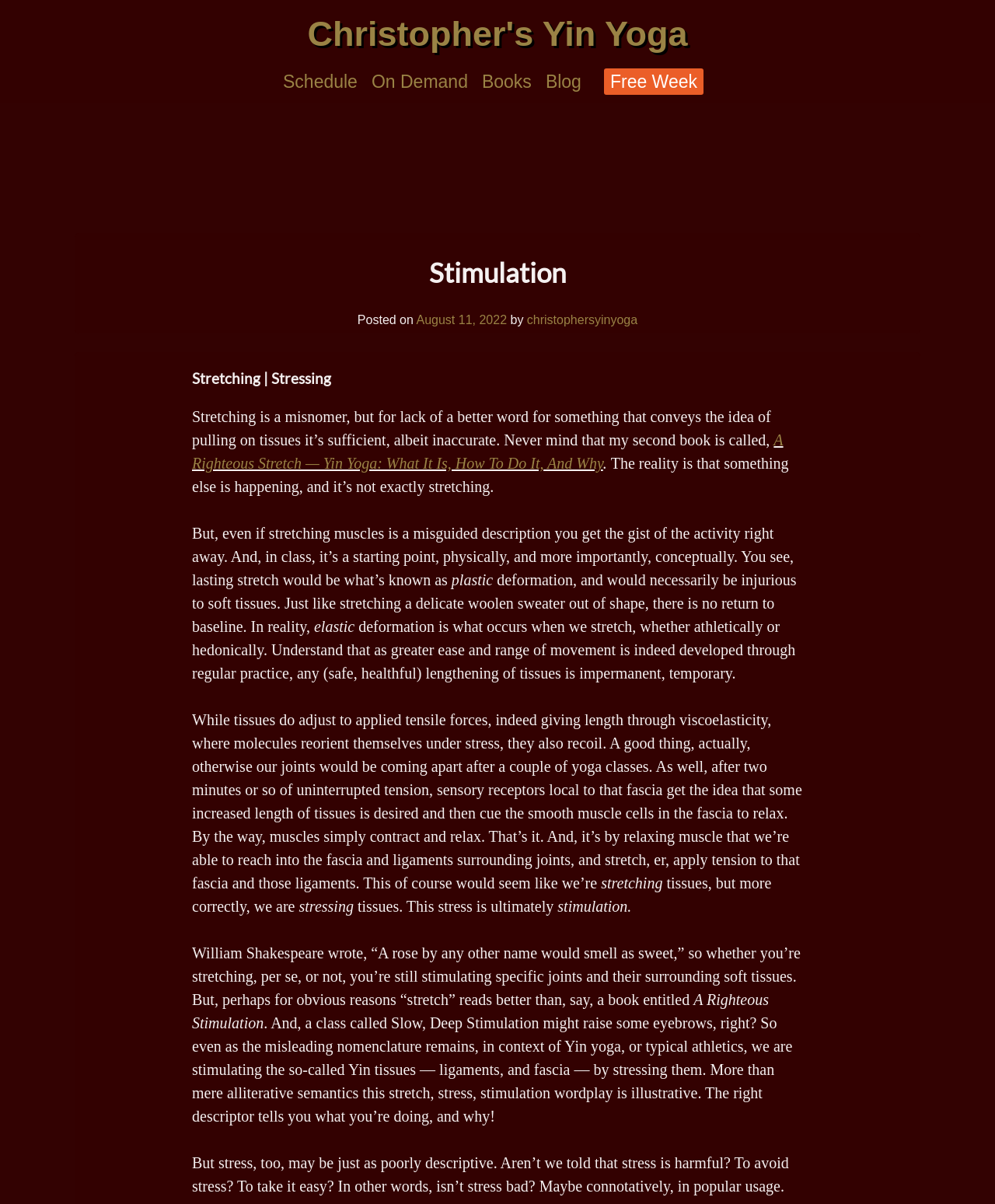Give a complete and precise description of the webpage's appearance.

The webpage is about Christopher's Yin Yoga, with a focus on the concept of stimulation in yoga. At the top, there is a heading "Christopher's Yin Yoga" with a link to the same name. Below this, there are five links: "Schedule", "On Demand", "Books", "Blog", and "Free Week", arranged horizontally across the page.

The main content of the page is a blog post titled "Stimulation". The post is divided into two sections, with the first section having a heading "Stimulation" and the second section having a heading "Stretching | Stressing". The post discusses the concept of stretching in yoga, arguing that it is a misnomer and that what is actually happening is stimulation of the tissues. The text is dense and philosophical, with many sentences and paragraphs exploring the idea of stimulation in yoga.

Throughout the post, there are links to other resources, including a book titled "A Righteous Stretch — Yin Yoga: What It Is, How To Do It, And Why". The text also includes quotes from William Shakespeare and references to the concept of viscoelasticity. The overall tone of the post is informative and educational, with the author seeking to clarify the concept of stimulation in yoga.